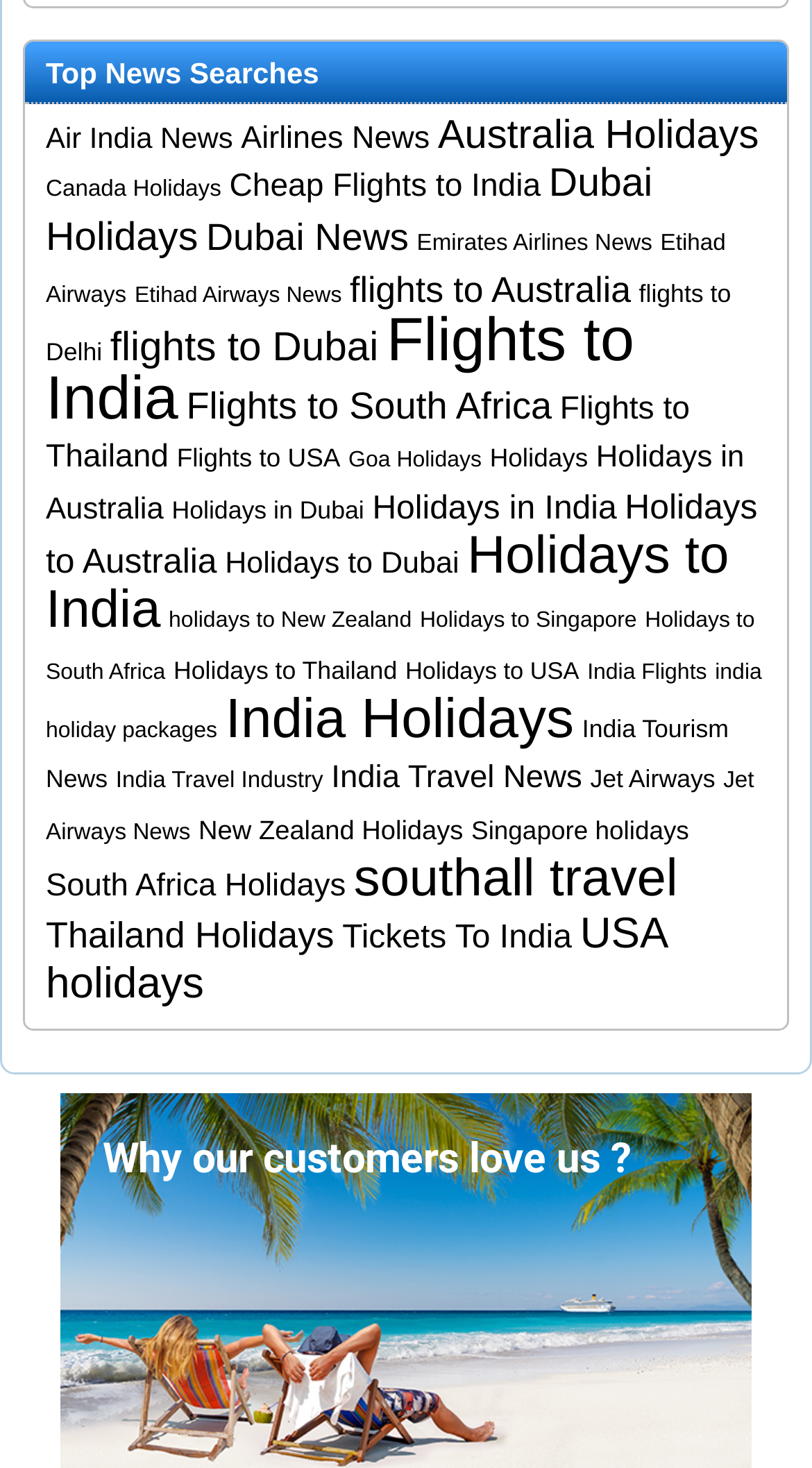Locate the bounding box of the UI element described in the following text: "Holidays".

[0.603, 0.302, 0.724, 0.322]